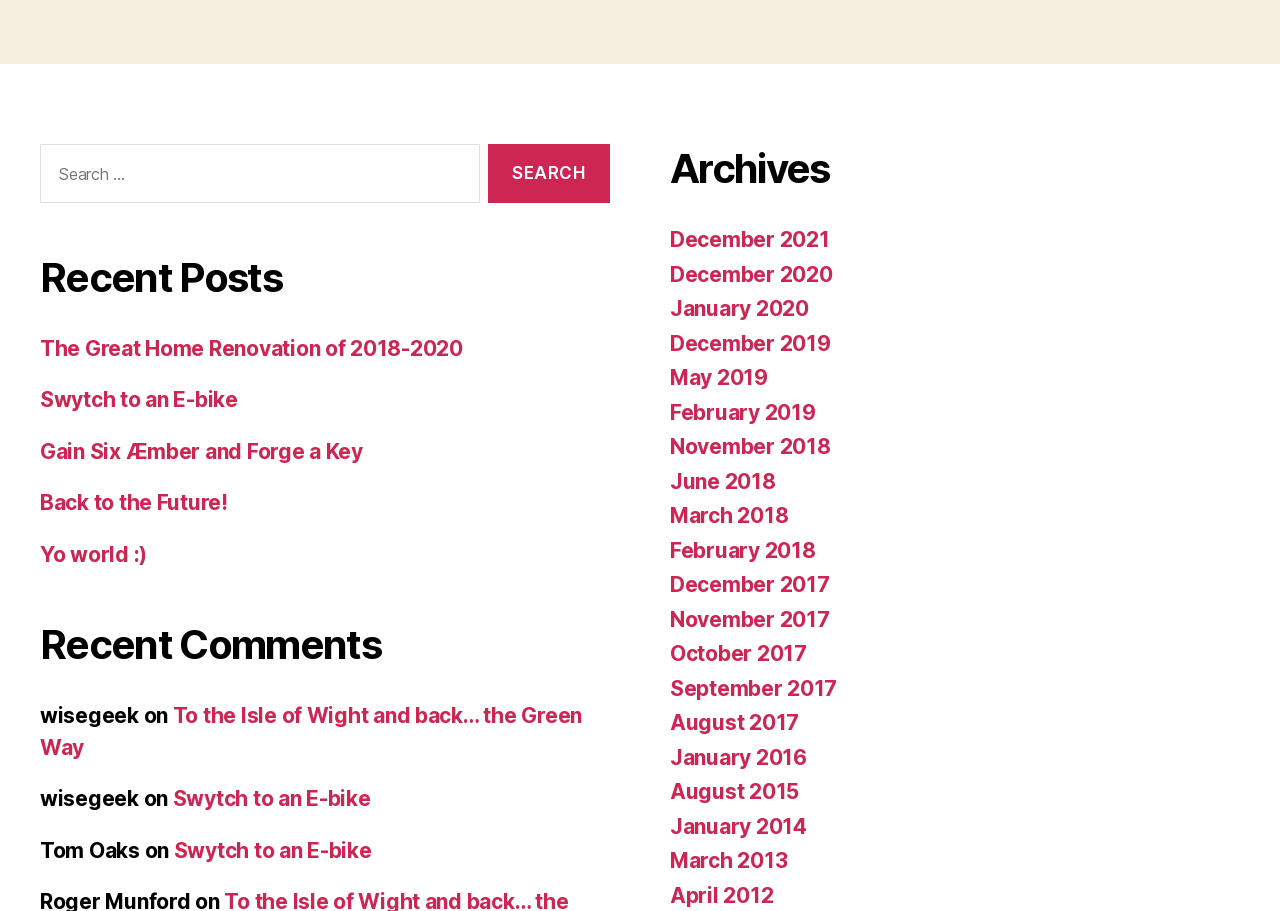Locate the bounding box for the described UI element: "Yo world :)". Ensure the coordinates are four float numbers between 0 and 1, formatted as [left, top, right, bottom].

[0.031, 0.595, 0.115, 0.622]